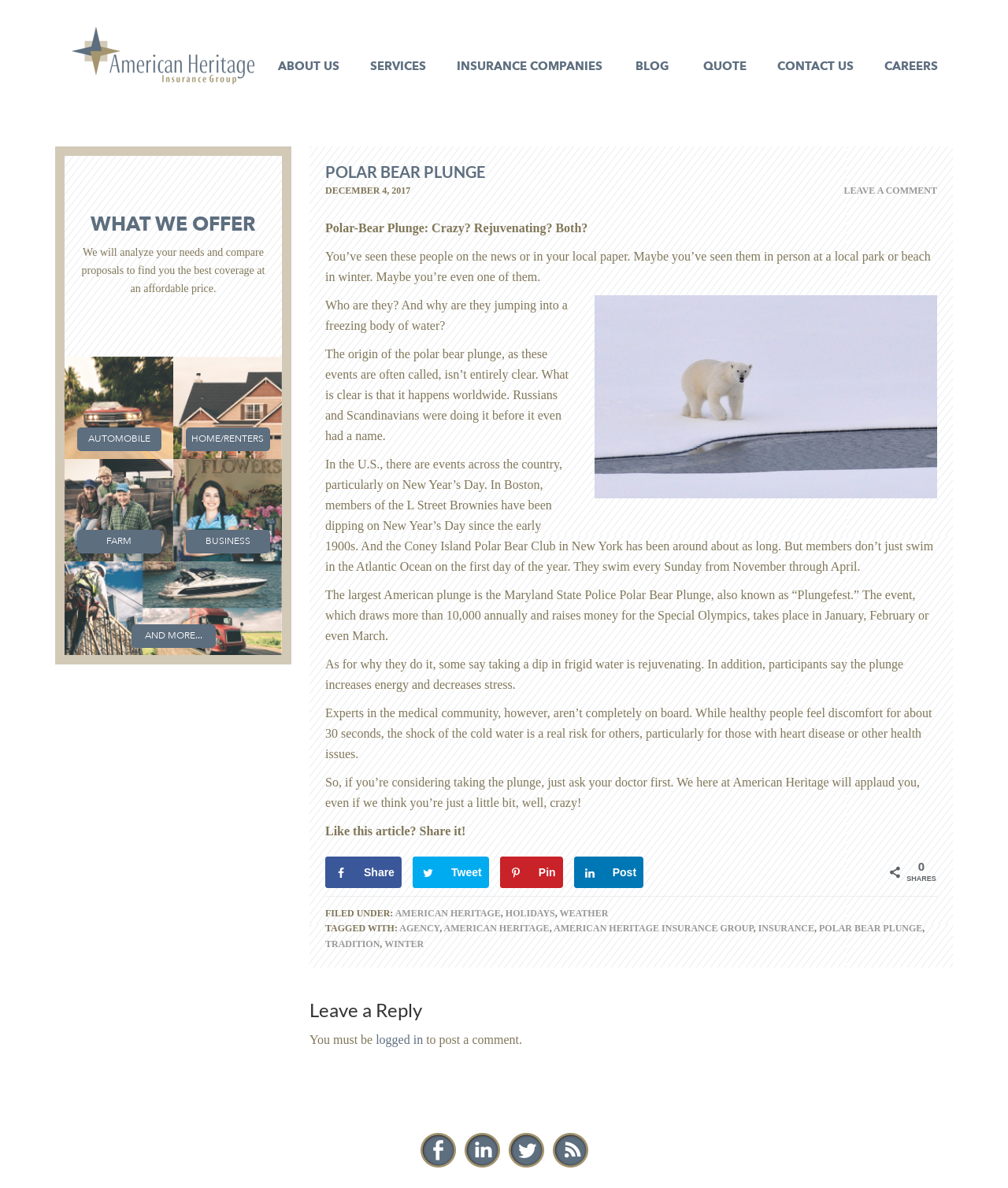Given the description "American Heritage Insurance Group", provide the bounding box coordinates of the corresponding UI element.

[0.549, 0.777, 0.747, 0.786]